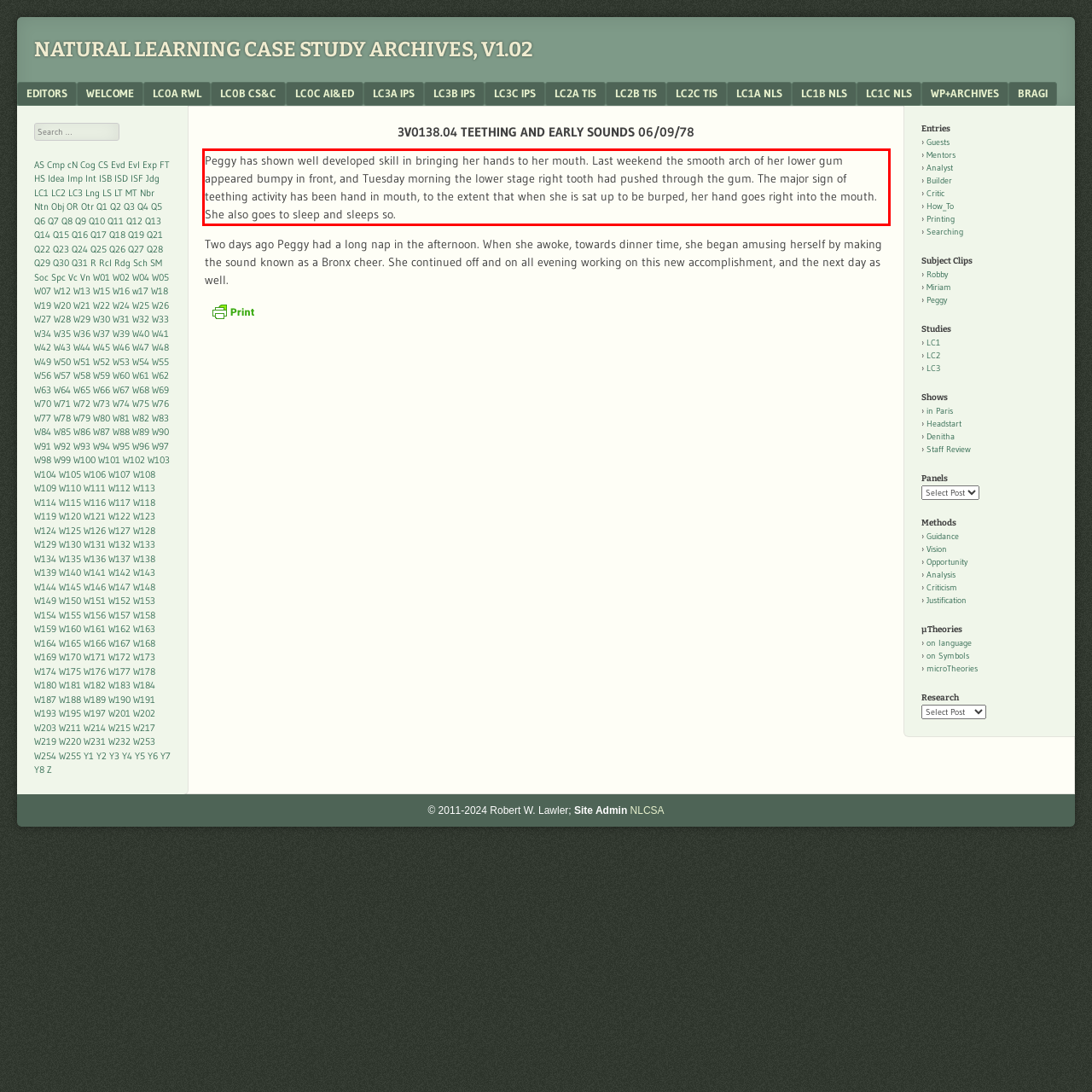With the provided screenshot of a webpage, locate the red bounding box and perform OCR to extract the text content inside it.

Peggy has shown well developed skill in bringing her hands to her mouth. Last weekend the smooth arch of her lower gum appeared bumpy in front, and Tuesday morning the lower stage right tooth had pushed through the gum. The major sign of teething activity has been hand in mouth, to the extent that when she is sat up to be burped, her hand goes right into the mouth. She also goes to sleep and sleeps so.